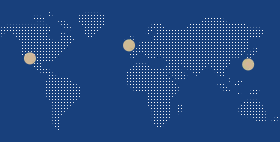Elaborate on all the key elements and details present in the image.

The image features a stylized world map on a deep blue background, marked by dotted lines that represent geographic contours. Highlighted are three locations identified by distinct circular markers, suggesting significant points of interest or office locations. This visual serves to convey the global presence or reach of the organization, emphasizing its connectivity across different regions. The map's design combines modern aesthetics with functional representation, underlining the importance of these locations in relation to the services offered by the company. The overall composition is both informative and visually appealing, striking a balance between professionalism and approachability.